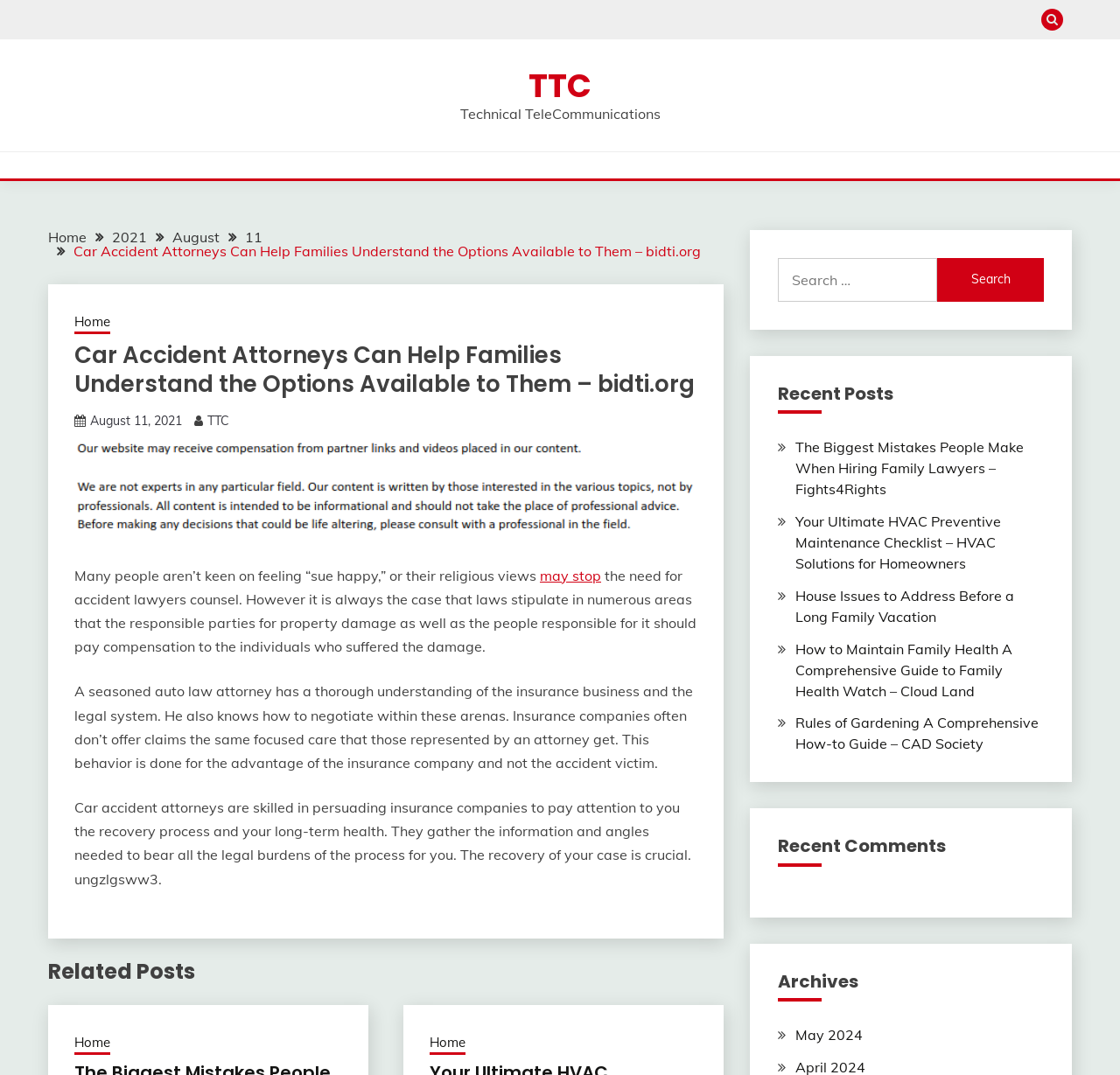Please identify the bounding box coordinates of the clickable area that will fulfill the following instruction: "Click the TTC button". The coordinates should be in the format of four float numbers between 0 and 1, i.e., [left, top, right, bottom].

[0.93, 0.008, 0.949, 0.028]